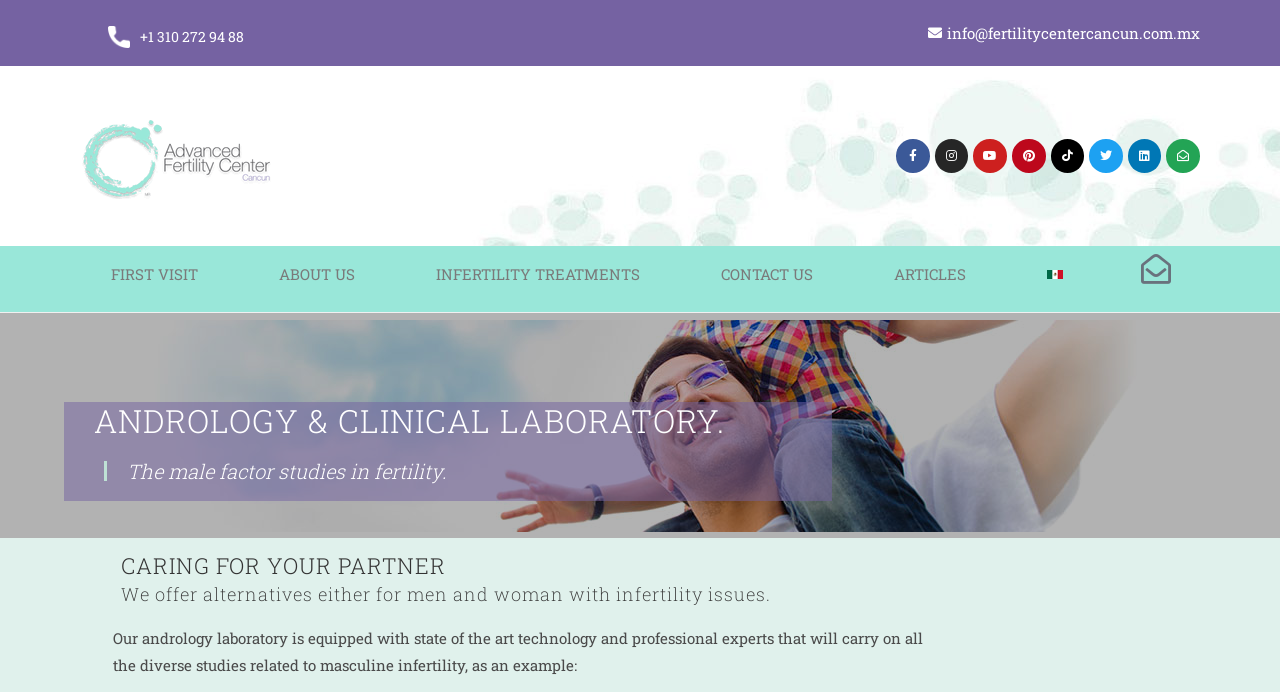Provide the bounding box coordinates for the area that should be clicked to complete the instruction: "Read more about first visit".

[0.055, 0.355, 0.186, 0.436]